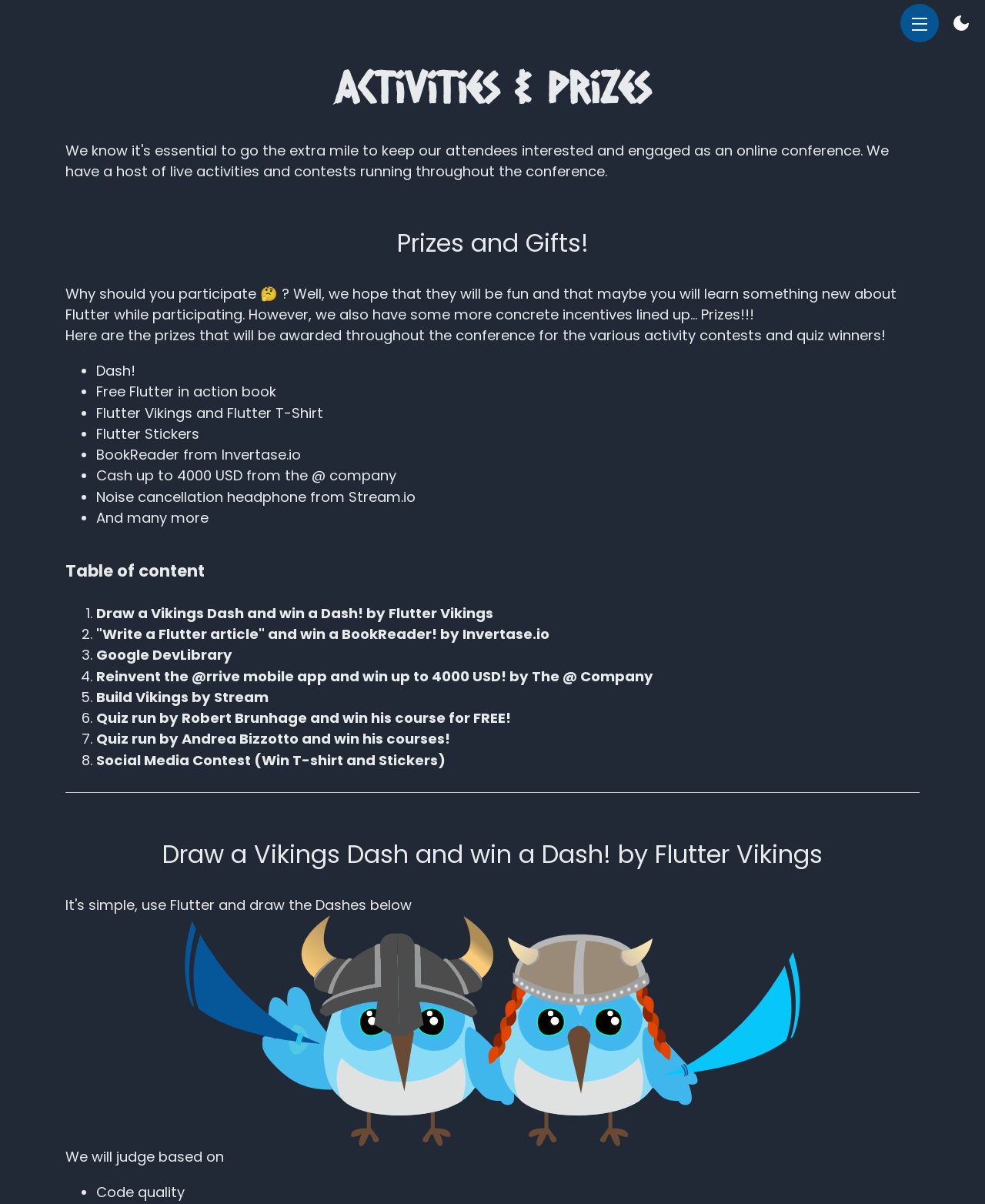What are the prizes for the activity contests and quiz winners?
Using the image as a reference, answer the question with a short word or phrase.

Dash, books, and more